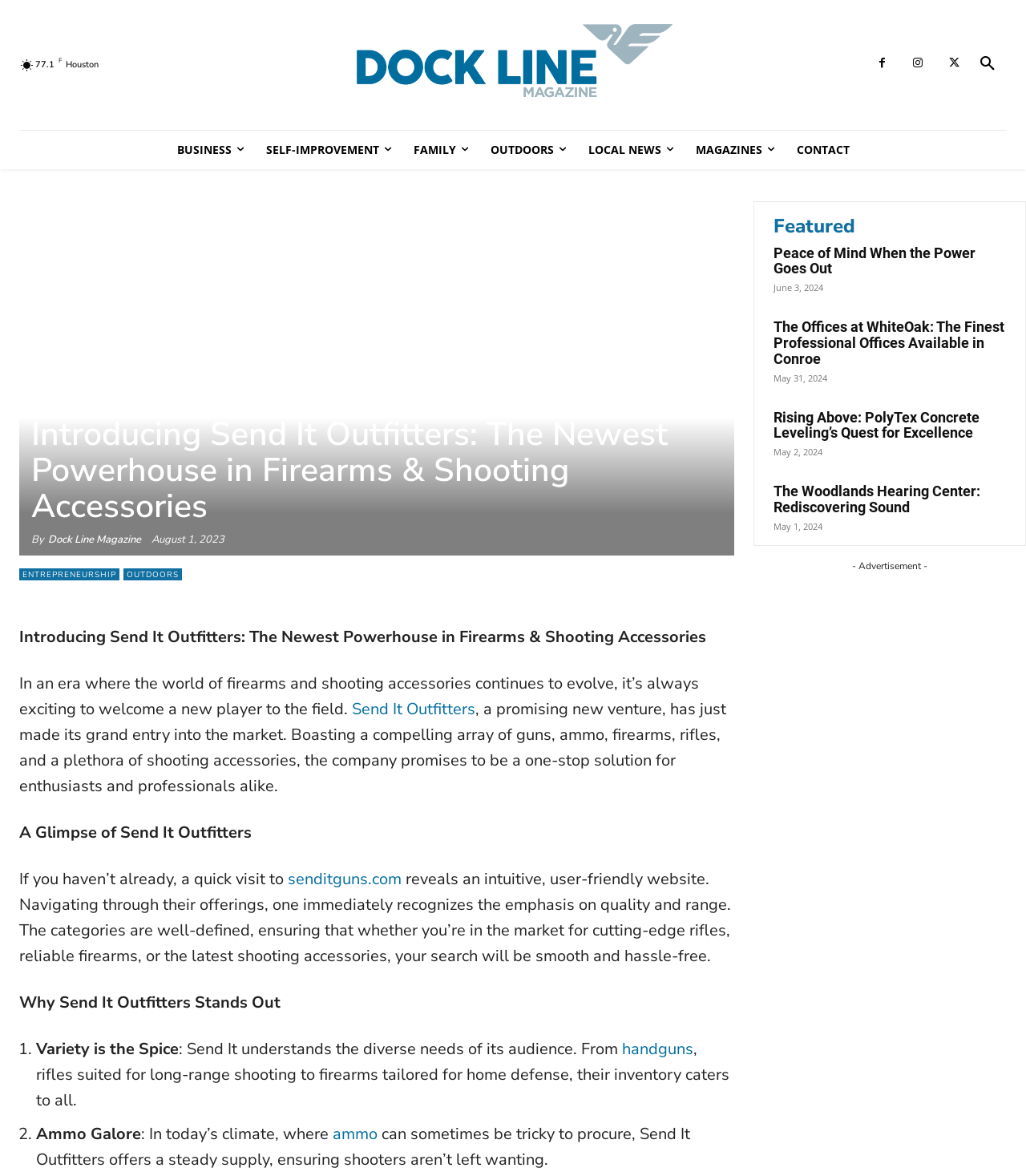Present a detailed account of what is displayed on the webpage.

The webpage is introducing Send It Outfitters, a new player in the firearms and shooting accessories market. At the top, there is a navigation menu with links to BUSINESS, SELF-IMPROVEMENT, FAMILY, OUTDOORS, and LOCAL NEWS. Below the menu, there is a prominent image of Send It Outfitters, accompanied by a heading that introduces the company.

The main content of the webpage is divided into sections. The first section provides an overview of Send It Outfitters, describing the company as a one-stop solution for enthusiasts and professionals alike. The text is accompanied by links to the company's website and social media profiles.

The next section, "A Glimpse of Send It Outfitters," provides more information about the company's website and offerings. The text describes the website as intuitive and user-friendly, with well-defined categories for easy navigation.

The following section, "Why Send It Outfitters Stands Out," highlights the company's unique features, including its diverse inventory and steady supply of ammunition. The section is divided into two points, each with a numbered list marker.

Below these sections, there is a "Featured" section that showcases several articles, each with a heading, link, and publication date. The articles appear to be unrelated to Send It Outfitters, but rather are featured content from other sources.

At the bottom of the webpage, there is an advertisement section with four links, each accompanied by a small icon.